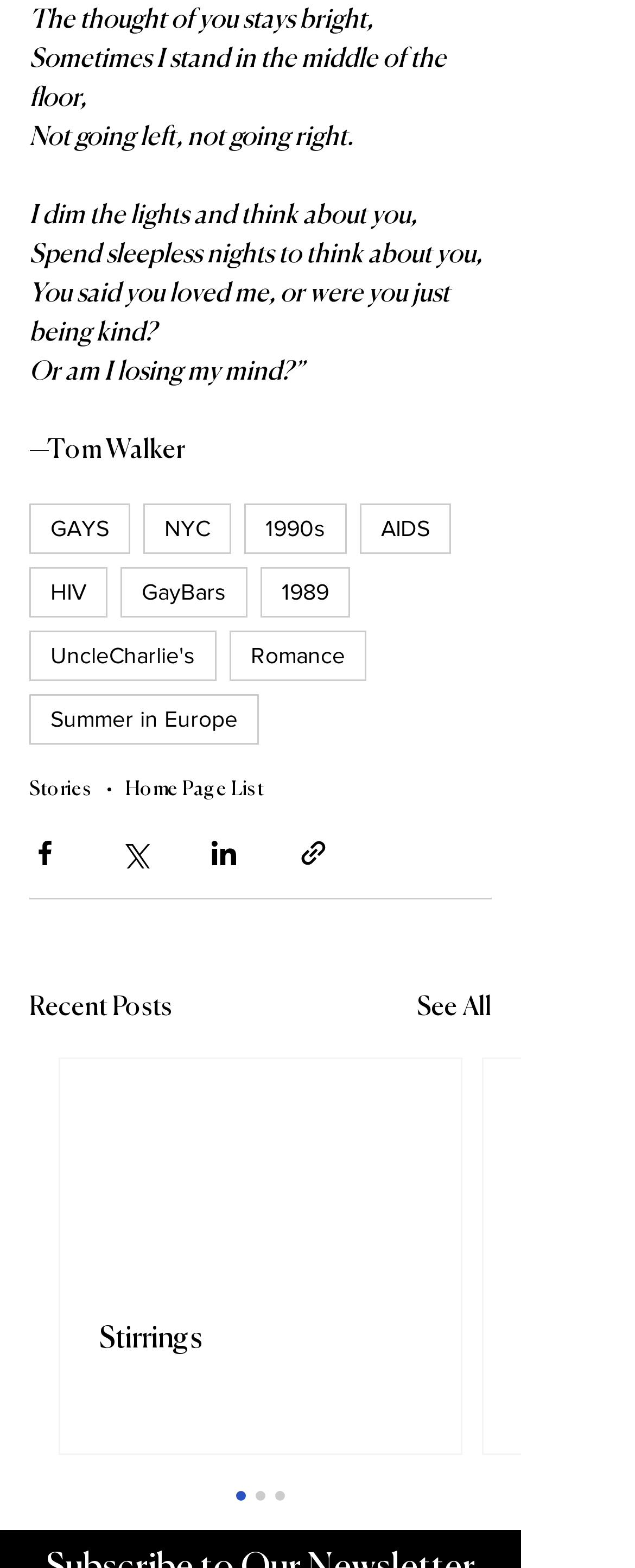What is the author of the poem?
Based on the image content, provide your answer in one word or a short phrase.

Tom Walker